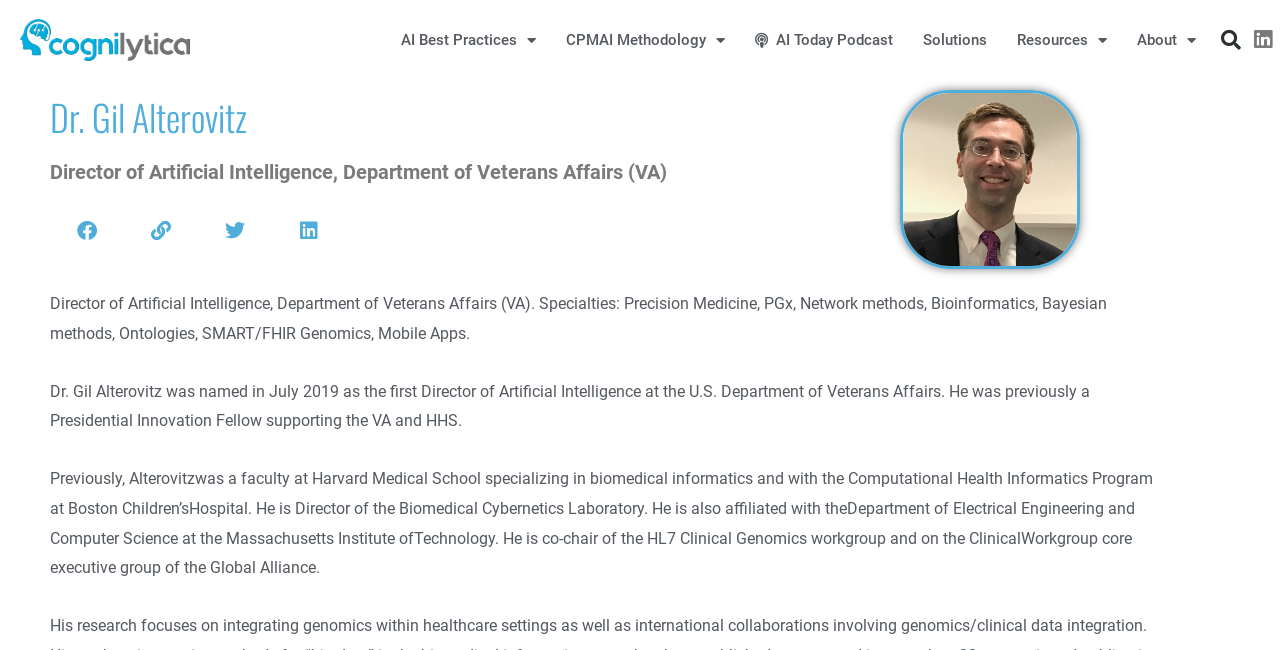What is Dr. Gil Alterovitz's profession?
Please use the visual content to give a single word or phrase answer.

Director of Artificial Intelligence